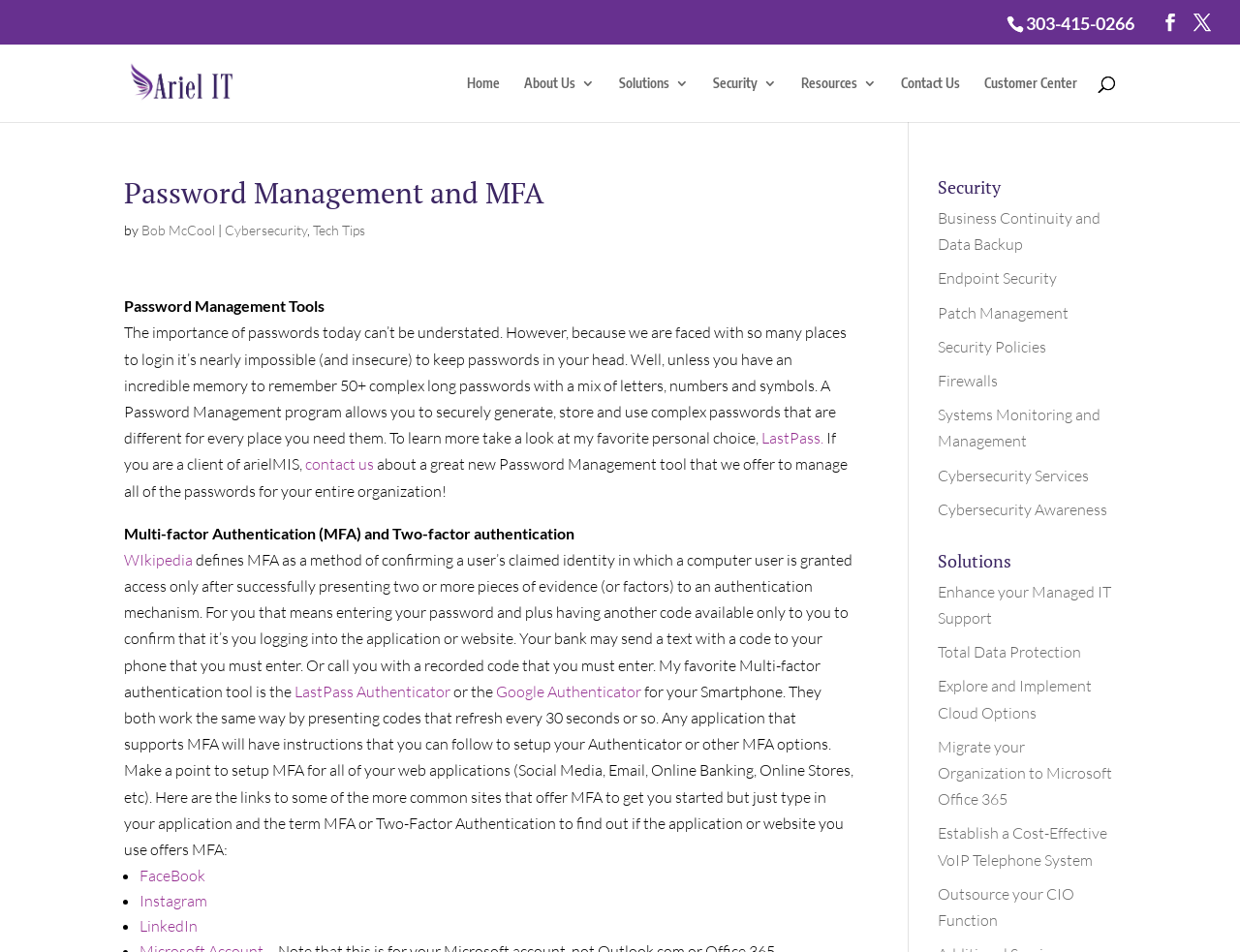Construct a thorough caption encompassing all aspects of the webpage.

This webpage is about password management and multi-factor authentication (MFA) services offered by Ariel IT Services. At the top, there is a navigation menu with links to "Home", "About Us", "Solutions", "Security", "Resources", "Contact Us", and "Customer Center". Below the navigation menu, there is a search bar.

The main content of the webpage is divided into two sections. The first section is about password management tools, highlighting the importance of secure passwords and the benefits of using a password management program. There is a brief description of how password management tools work, followed by a mention of LastPass as a recommended password management tool.

The second section is about multi-factor authentication (MFA), explaining what MFA is and how it works. There are links to Wikipedia and LastPass Authenticator, as well as a mention of Google Authenticator. The section also provides information on how to set up MFA for various web applications, including social media, email, online banking, and online stores.

On the right side of the webpage, there are two columns of links. The first column is headed "Security" and includes links to various security-related topics, such as business continuity and data backup, endpoint security, patch management, and cybersecurity services. The second column is headed "Solutions" and includes links to services offered by Ariel IT Services, such as managed IT support, total data protection, cloud options, and VoIP telephone systems.

Throughout the webpage, there are several links to external websites and resources, including Facebook, Instagram, LinkedIn, and Wikipedia. There are also several internal links to other pages on the Ariel IT Services website.